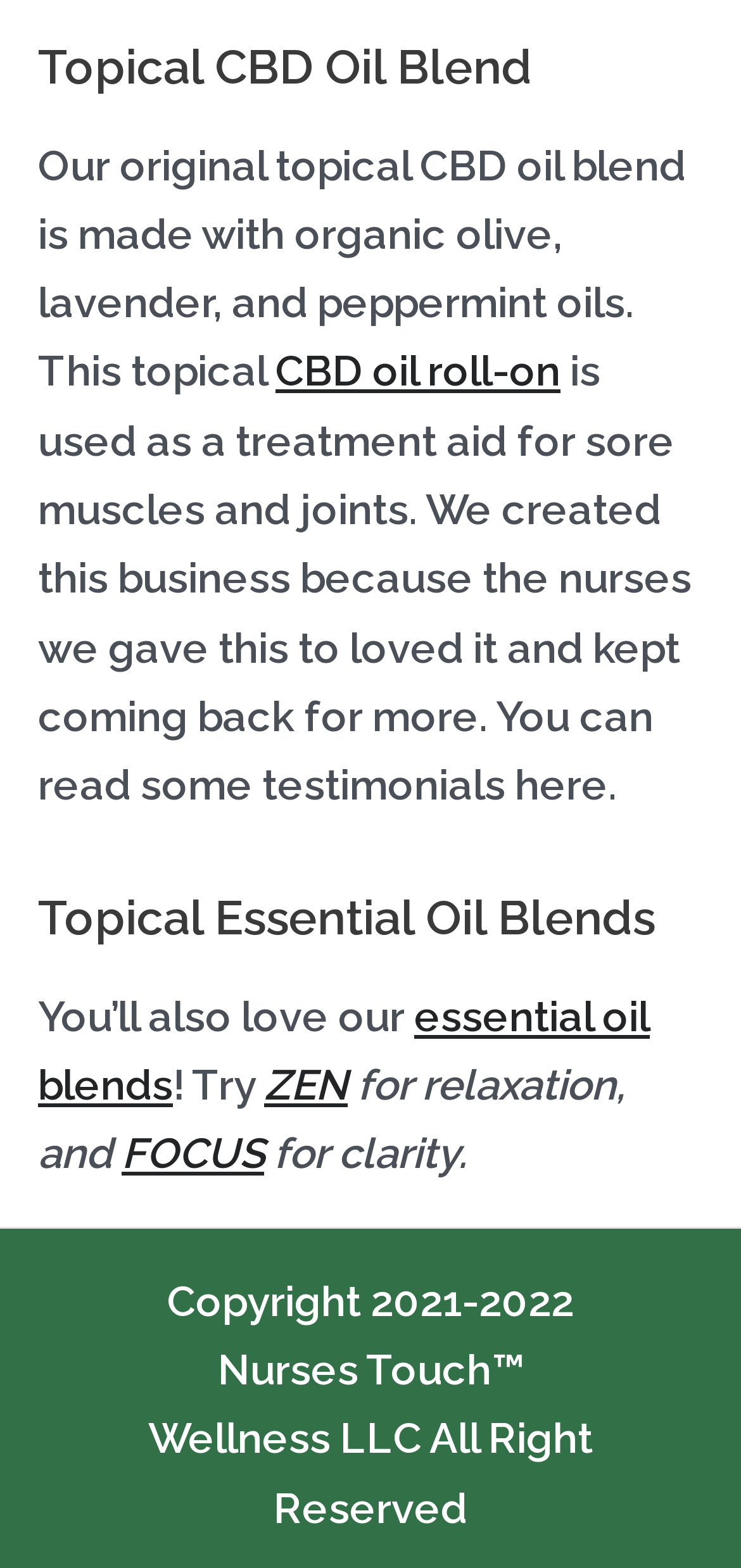Determine the bounding box for the UI element as described: "ZEN". The coordinates should be represented as four float numbers between 0 and 1, formatted as [left, top, right, bottom].

[0.356, 0.676, 0.469, 0.707]